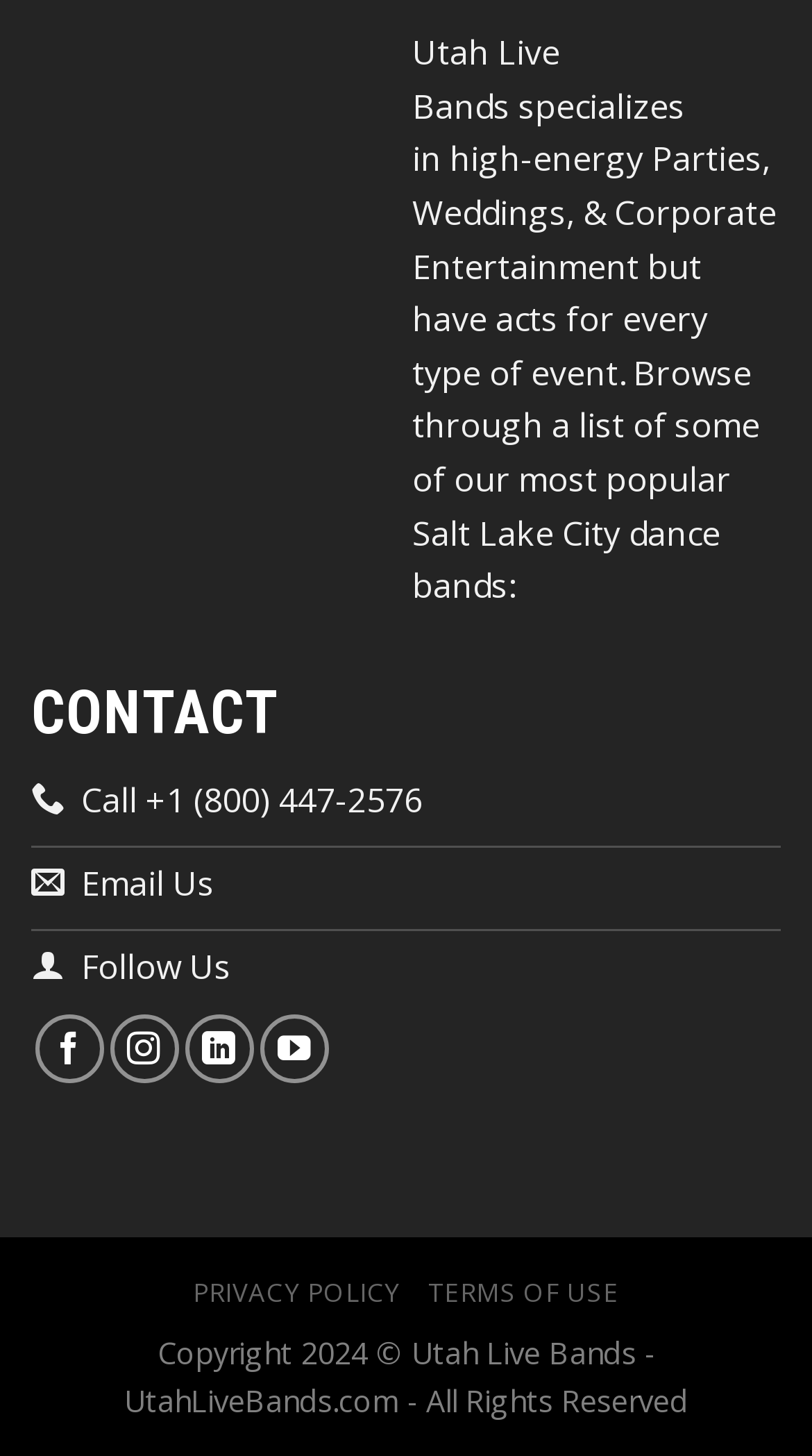Please reply to the following question with a single word or a short phrase:
What type of events does Utah Live Bands specialize in?

Parties, Weddings, Corporate Entertainment